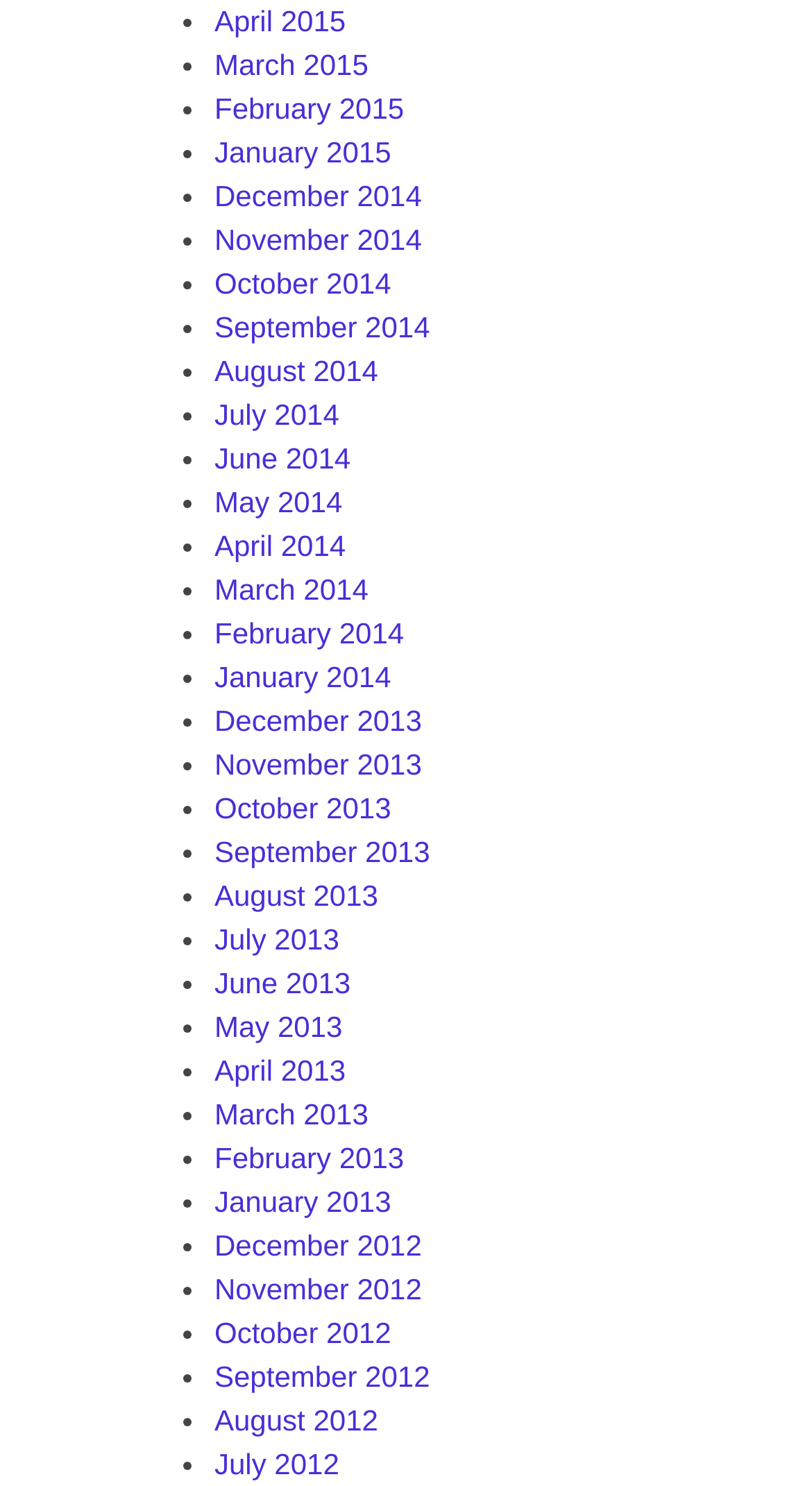Identify the bounding box coordinates necessary to click and complete the given instruction: "View April 2015".

[0.264, 0.003, 0.426, 0.025]